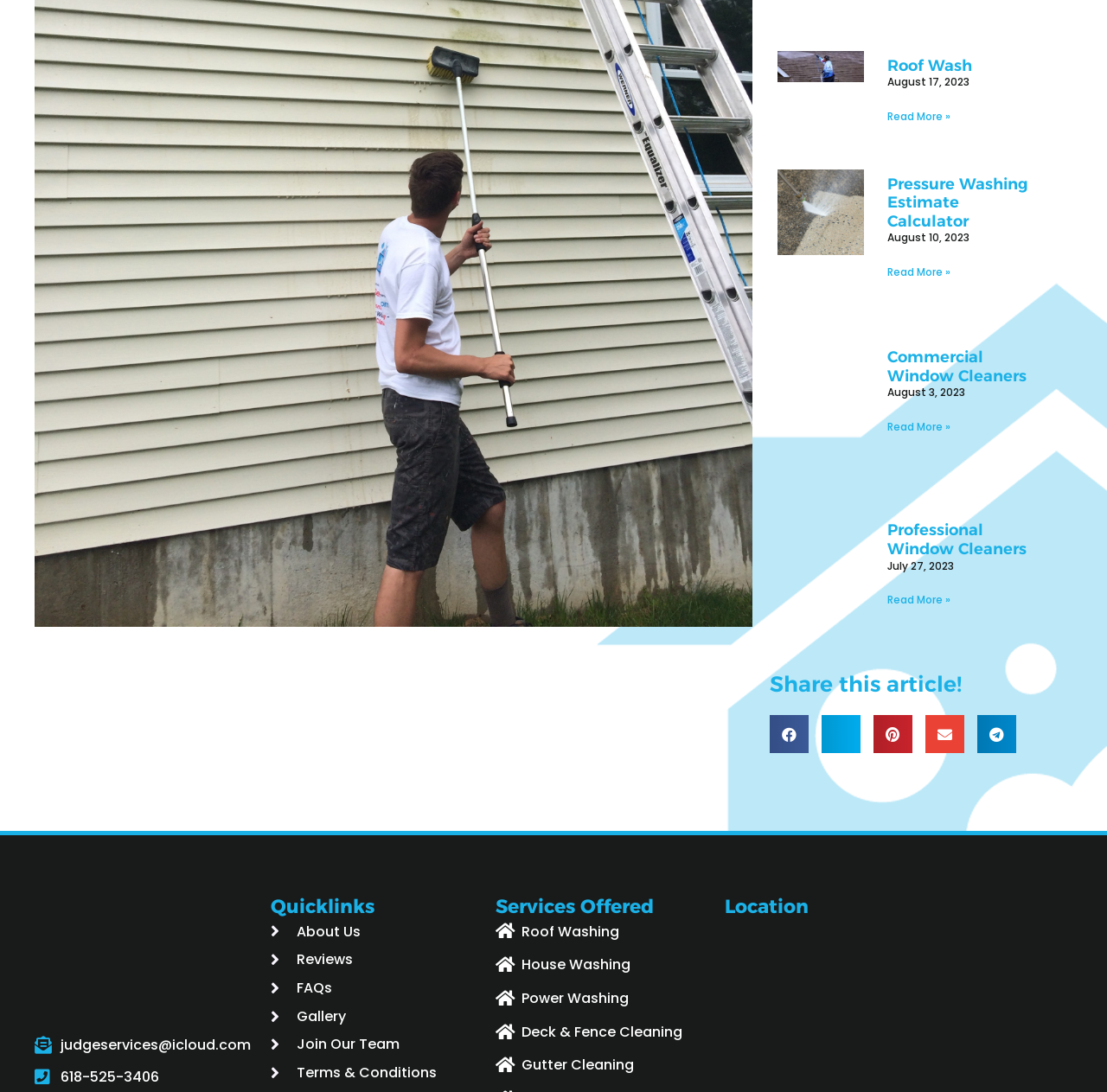How many quick links are available on the webpage?
Identify the answer in the screenshot and reply with a single word or phrase.

6